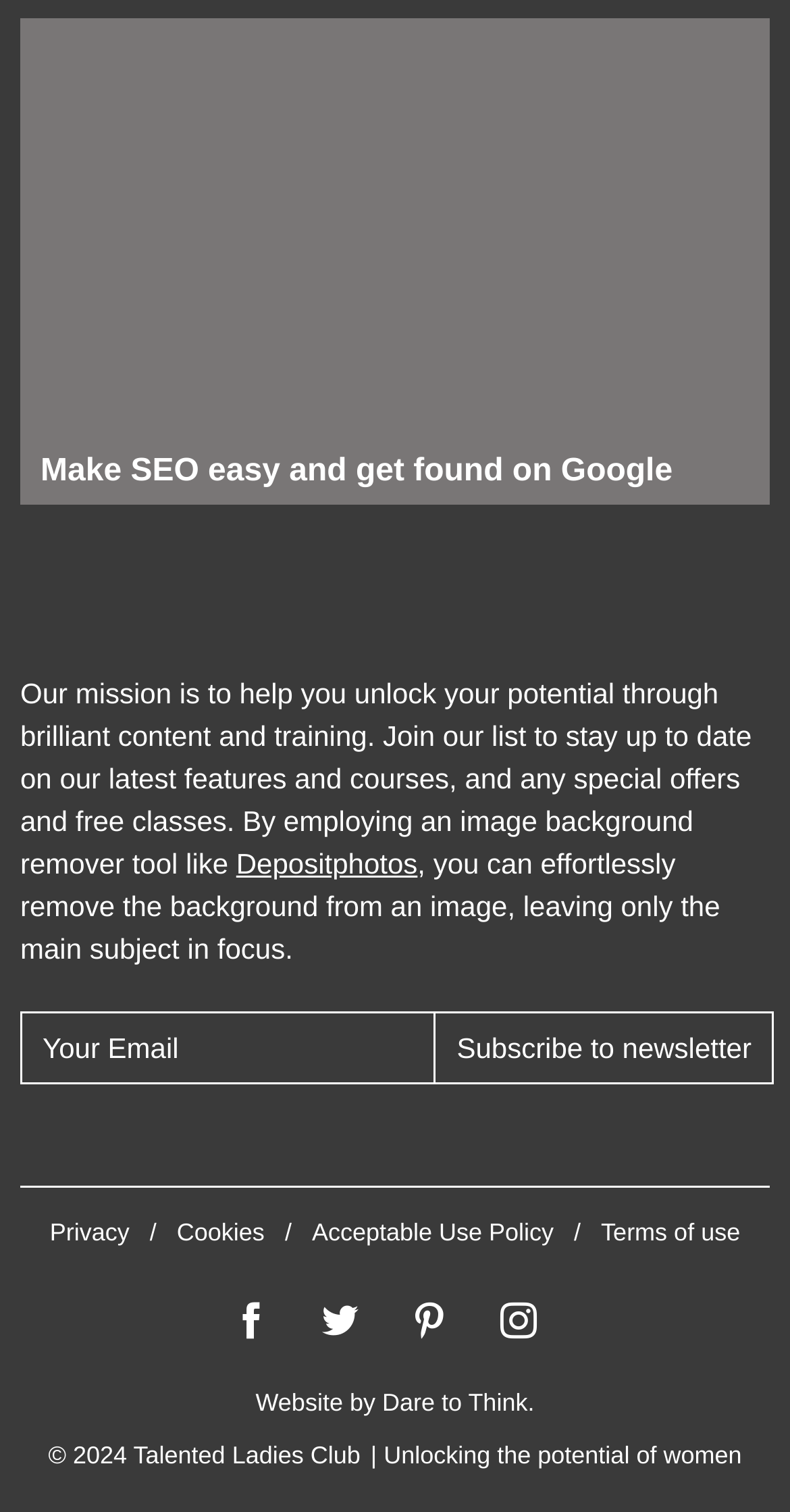Determine the bounding box coordinates for the region that must be clicked to execute the following instruction: "Visit Talented Ladies Club".

[0.026, 0.368, 0.846, 0.445]